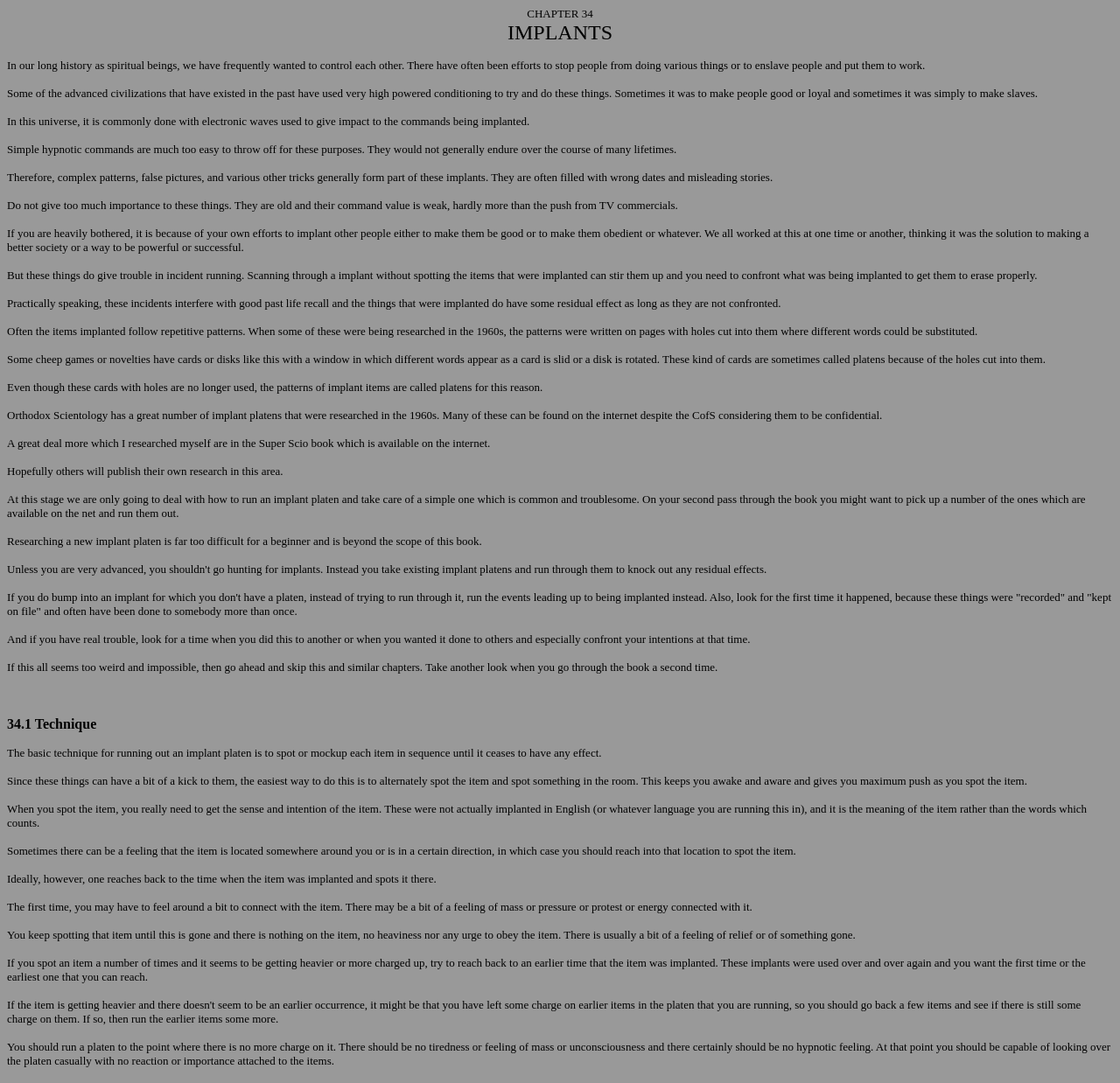Give a comprehensive overview of the webpage, including key elements.

This webpage is about Chapter 34 of a book, specifically focusing on the topic of implants. At the top of the page, there are two headings, "CHAPTER 34" and "IMPLANTS", which are centered and take up about half of the page's width.

Below the headings, there is a block of text that spans almost the entire width of the page. This text discusses the concept of implants, explaining that they are a form of control used by advanced civilizations to enslave people. The text goes on to describe how these implants are created using electronic waves and complex patterns, and how they can be filled with false information and misleading stories.

The rest of the page is composed of multiple paragraphs of text, each discussing various aspects of implants and how to deal with them. The text is dense and informative, with no images or breaks in between. The paragraphs are arranged in a linear fashion, with each one building upon the previous one to create a cohesive narrative.

Throughout the page, the text is arranged in a consistent manner, with each paragraph starting at the left edge of the page and extending to about two-thirds of the way across. The font size and style appear to be uniform throughout, making it easy to read and follow.

Overall, this webpage is a dense and informative resource on the topic of implants, providing a detailed explanation of what they are and how to deal with them.